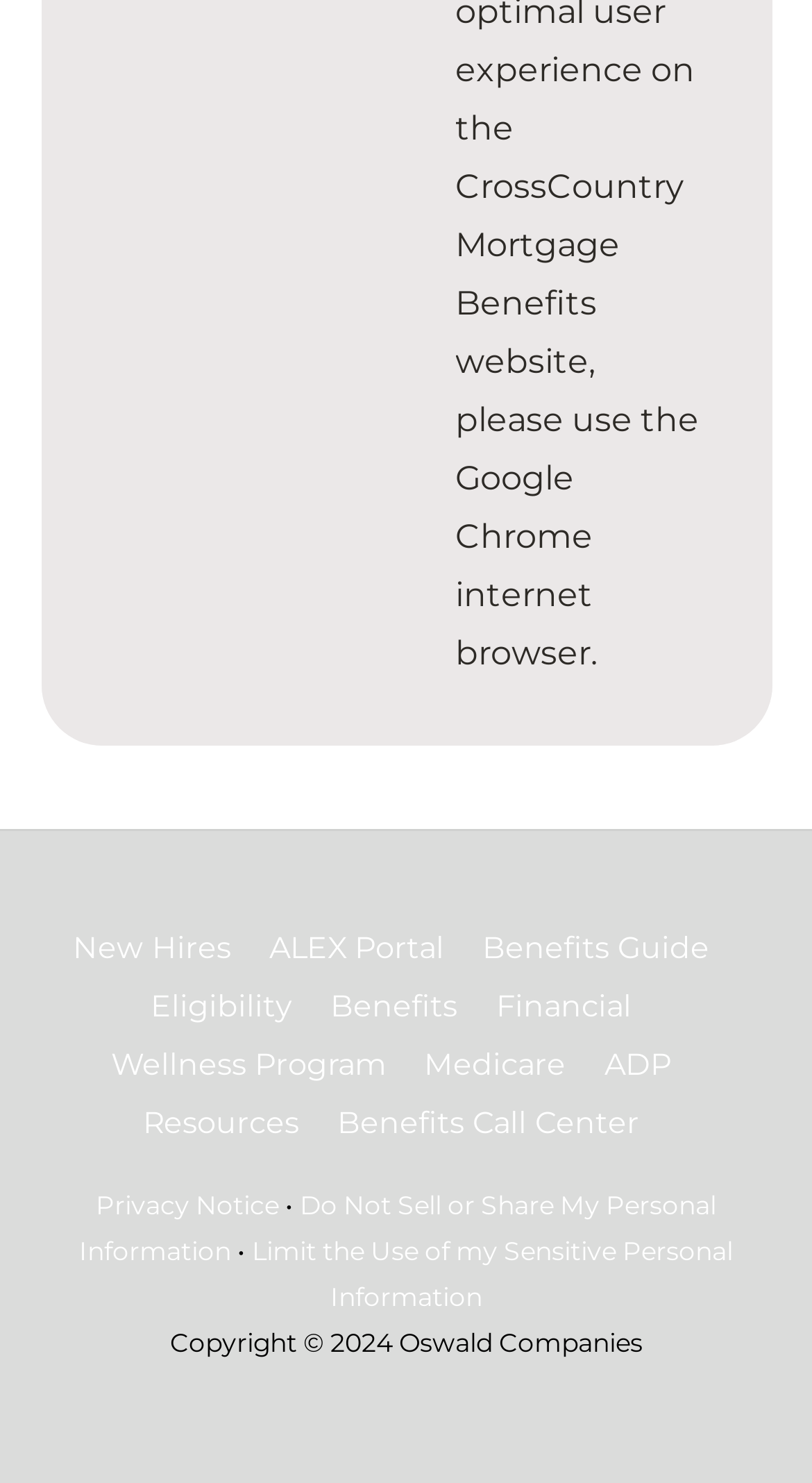What is the topmost link on the webpage?
Provide a detailed and extensive answer to the question.

By analyzing the bounding box coordinates, I found that the link 'New Hires' has the smallest y1 value (0.627) among all the links, indicating it is the topmost link on the webpage.